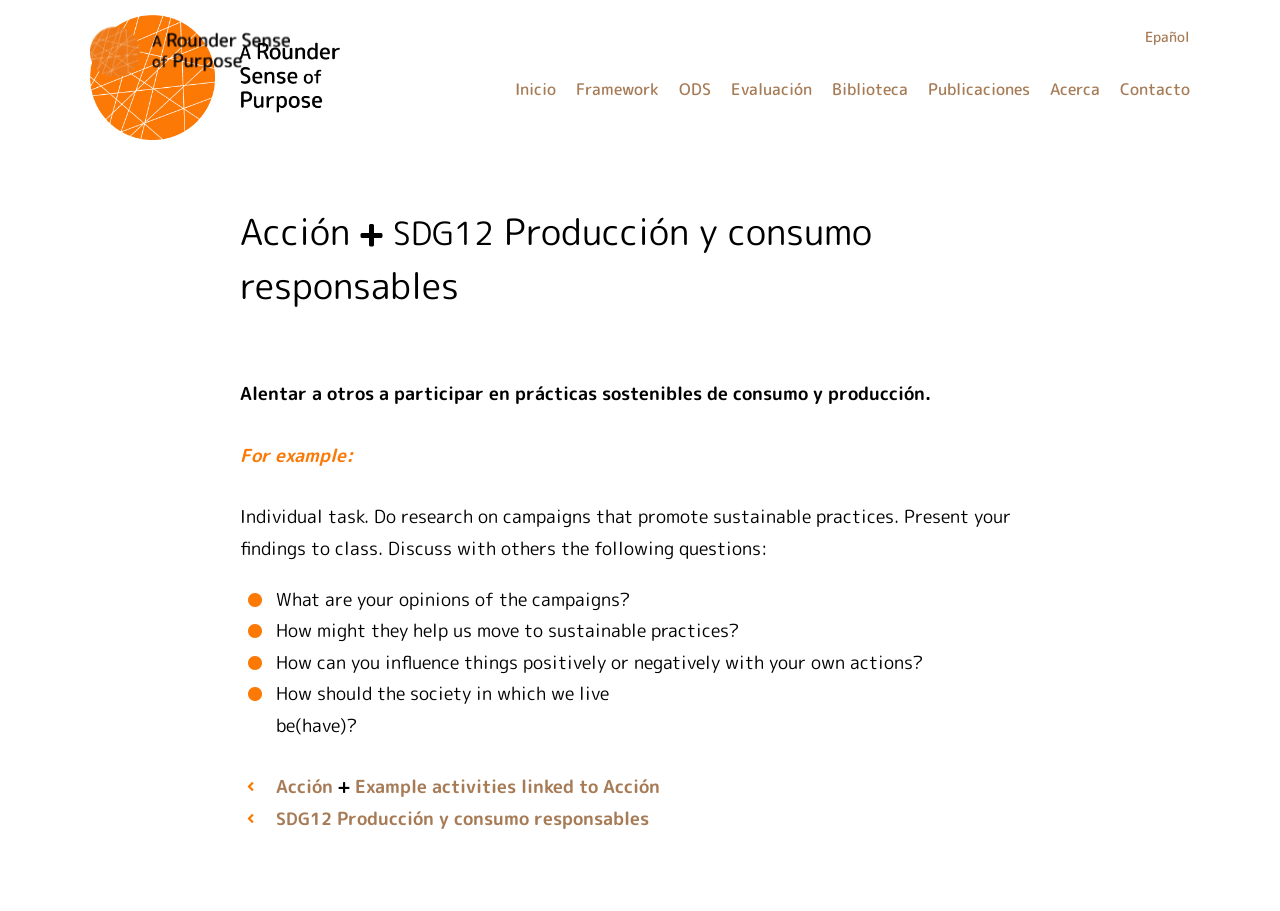Determine the bounding box coordinates of the element's region needed to click to follow the instruction: "Go to Inicio page". Provide these coordinates as four float numbers between 0 and 1, formatted as [left, top, right, bottom].

[0.402, 0.082, 0.434, 0.114]